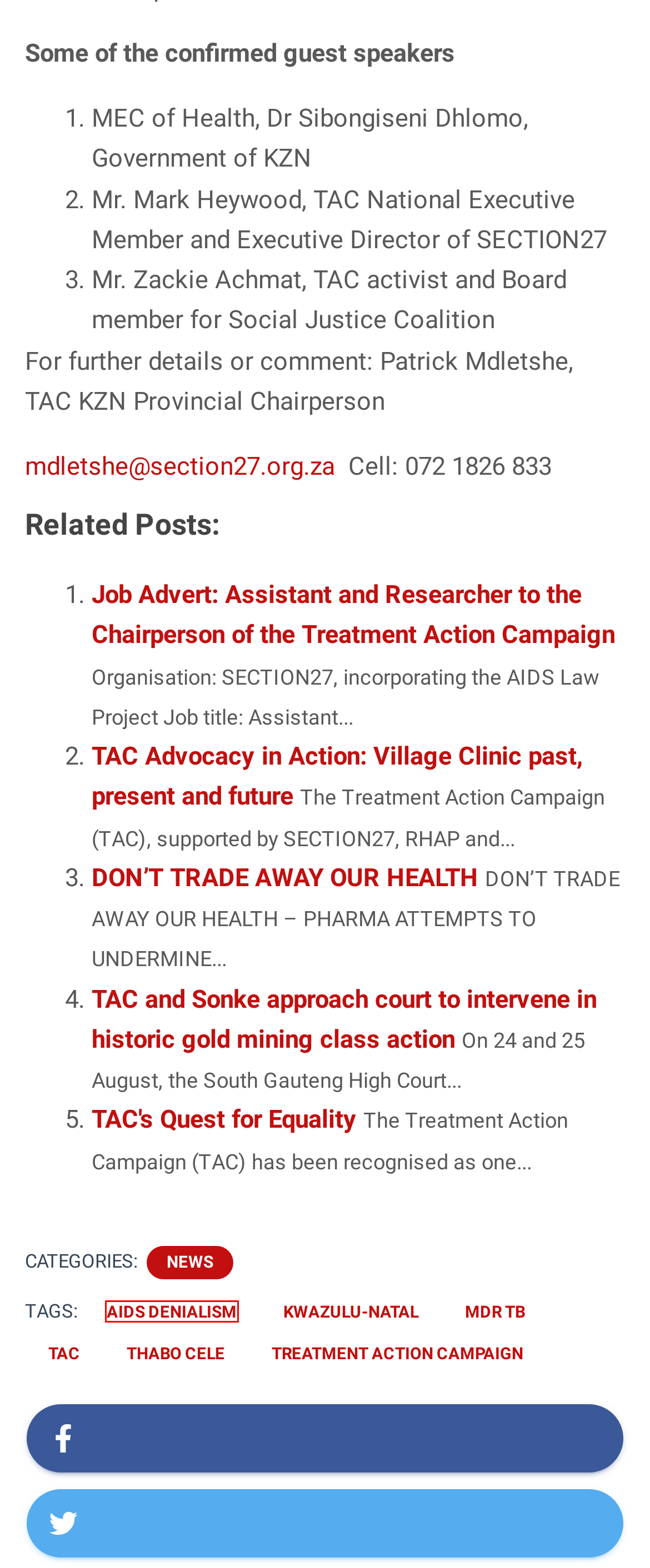Look at the screenshot of a webpage with a red bounding box and select the webpage description that best corresponds to the new page after clicking the element in the red box. Here are the options:
A. News Archives - Section27
B. Job Advert: Assistant and Researcher to the Chairperson of the Treatment Action Campaign - Section27
C. TAC Archives - Section27
D. MDR TB Archives - Section27
E. DON’T TRADE AWAY OUR HEALTH - Section27
F. TAC and Sonke approach court to intervene in historic gold mining class action - Section27
G. AIDS Denialism Archives - Section27
H. TAC Advocacy in Action: Village Clinic past, present and future - Section27

G